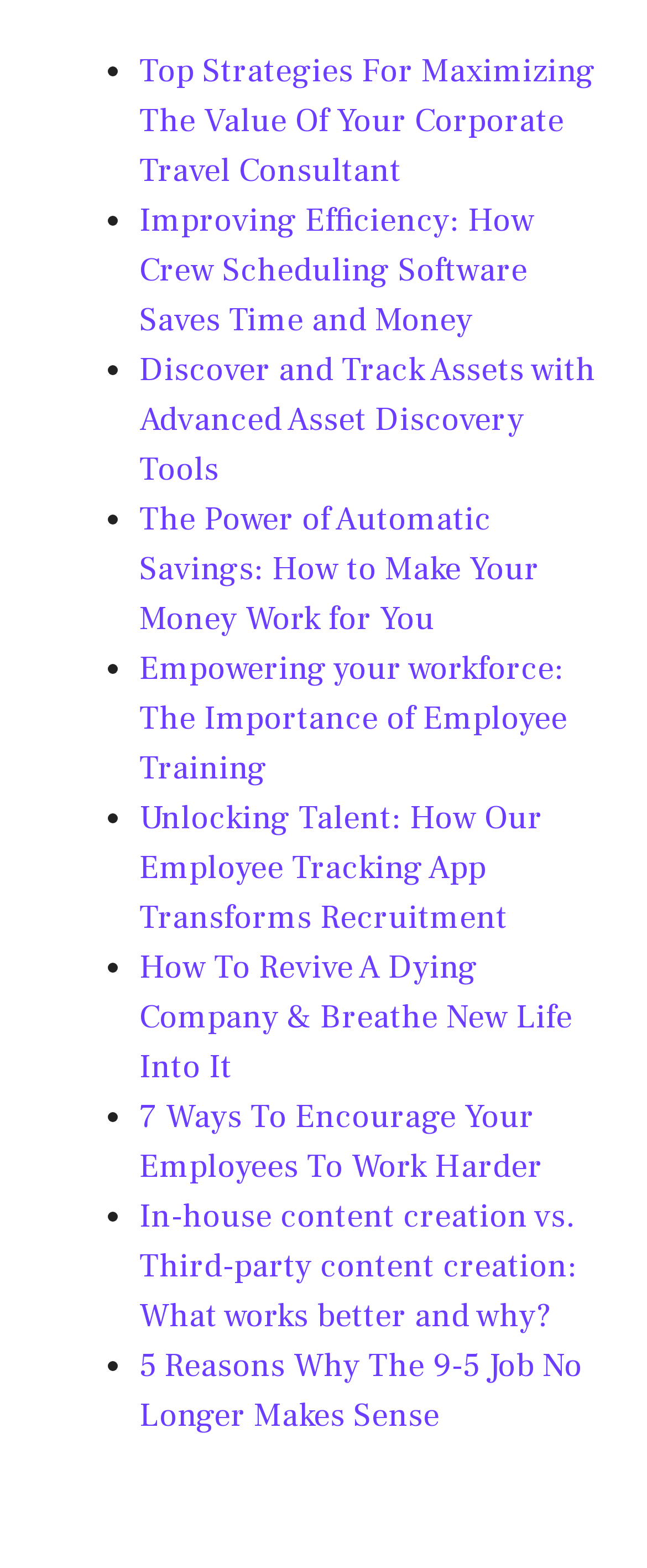Specify the bounding box coordinates of the element's area that should be clicked to execute the given instruction: "Read about top strategies for maximizing the value of your corporate travel consultant". The coordinates should be four float numbers between 0 and 1, i.e., [left, top, right, bottom].

[0.215, 0.032, 0.921, 0.123]